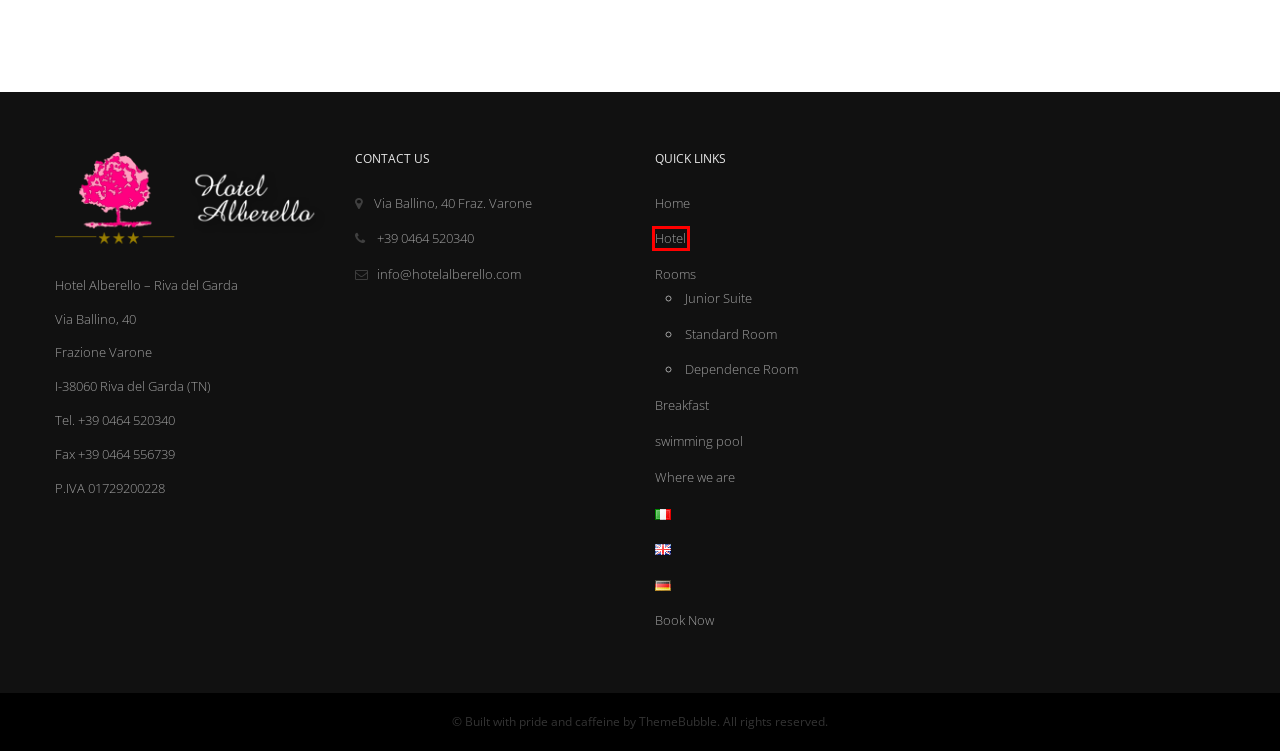You are given a screenshot of a webpage with a red rectangle bounding box. Choose the best webpage description that matches the new webpage after clicking the element in the bounding box. Here are the candidates:
A. Frühstück - Hotel Alberello
B. Junior Suite - Hotel Alberello
C. swimming pool - Hotel Alberello
D. Hotel Alberello - Riva del Garda (TN) - Official reservation system
E. Rooms - Hotel Alberello
F. Hotel - Hotel Alberello
G. Where we are - Hotel Alberello
H. Standard Room - Hotel Alberello

F